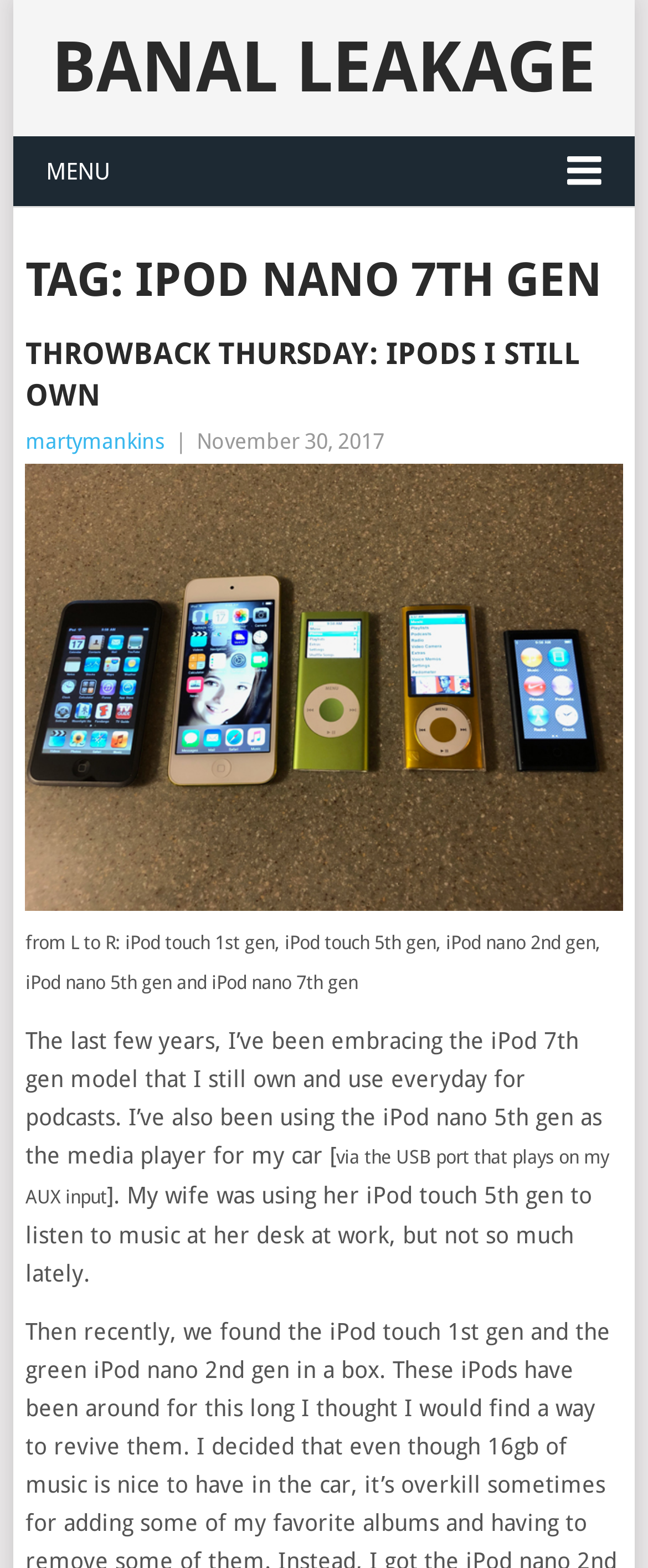Identify the bounding box coordinates for the UI element mentioned here: "Banal Leakage". Provide the coordinates as four float values between 0 and 1, i.e., [left, top, right, bottom].

[0.079, 0.017, 0.92, 0.069]